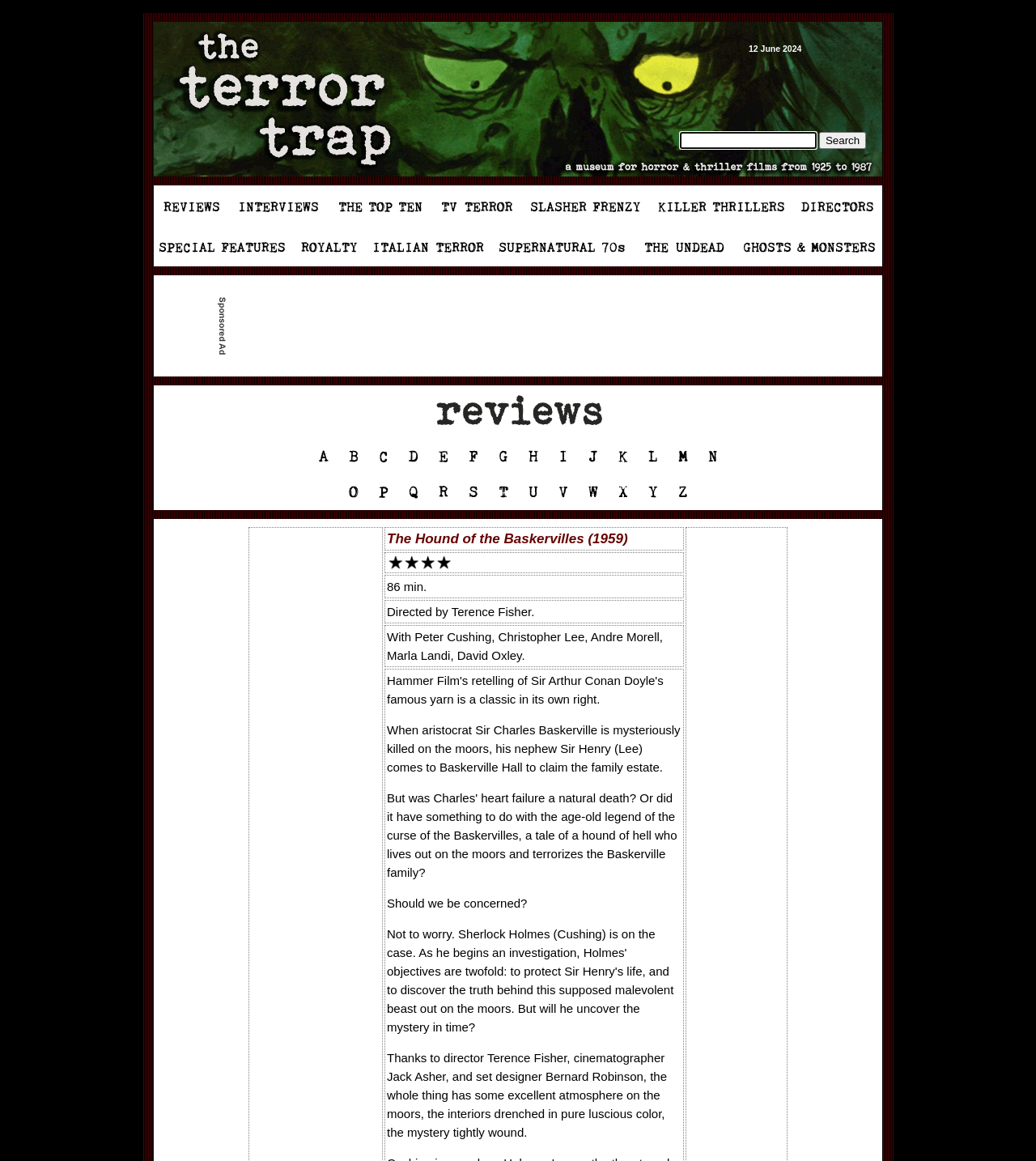Please answer the following question using a single word or phrase: How many links are present in the third table?

7